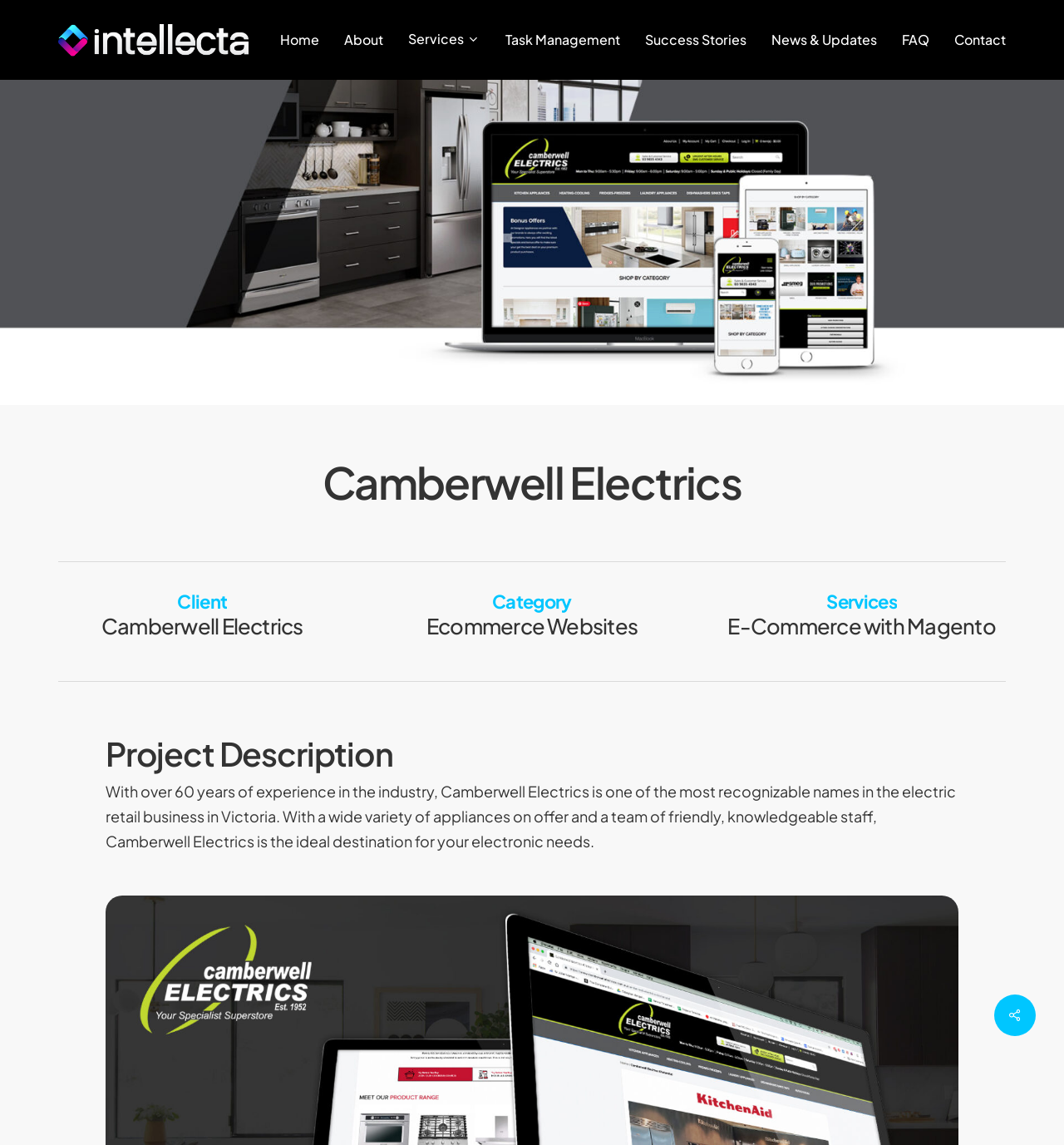Please determine the bounding box coordinates for the element that should be clicked to follow these instructions: "read success stories".

[0.595, 0.029, 0.713, 0.041]